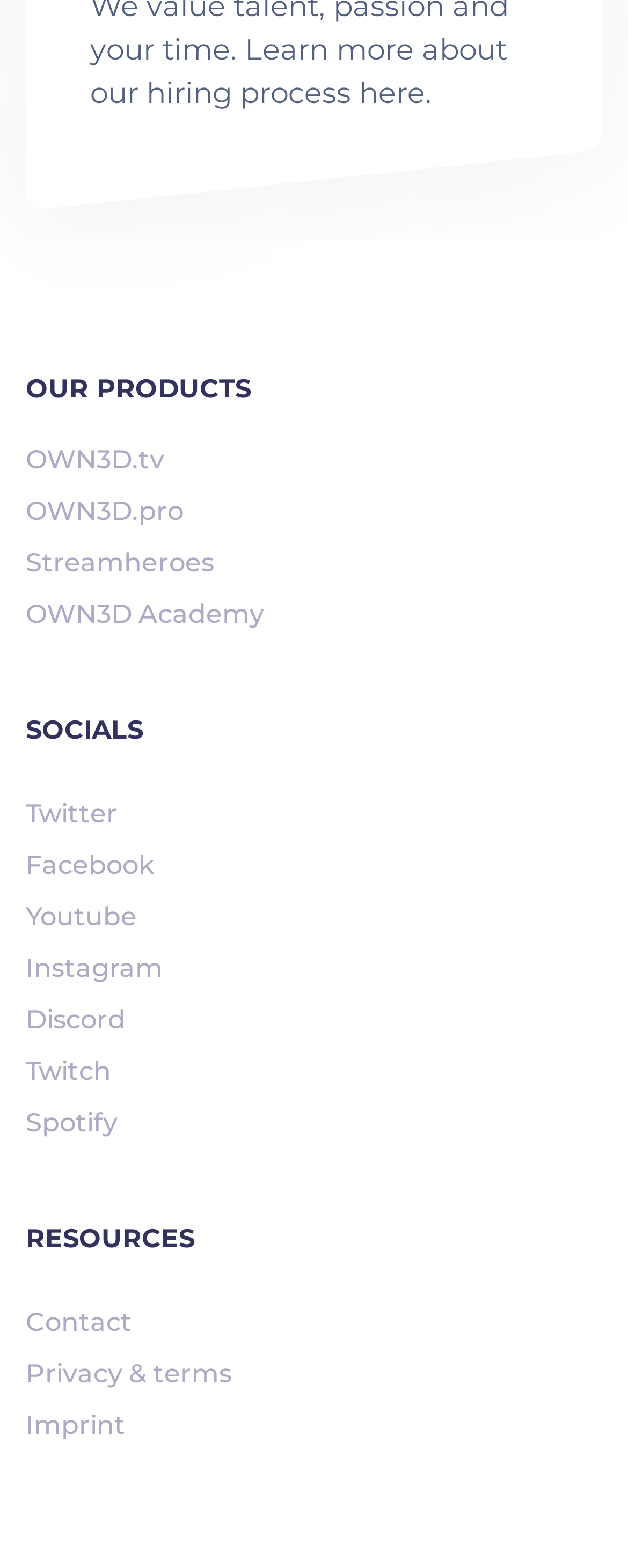How many links are there in total? Using the information from the screenshot, answer with a single word or phrase.

13